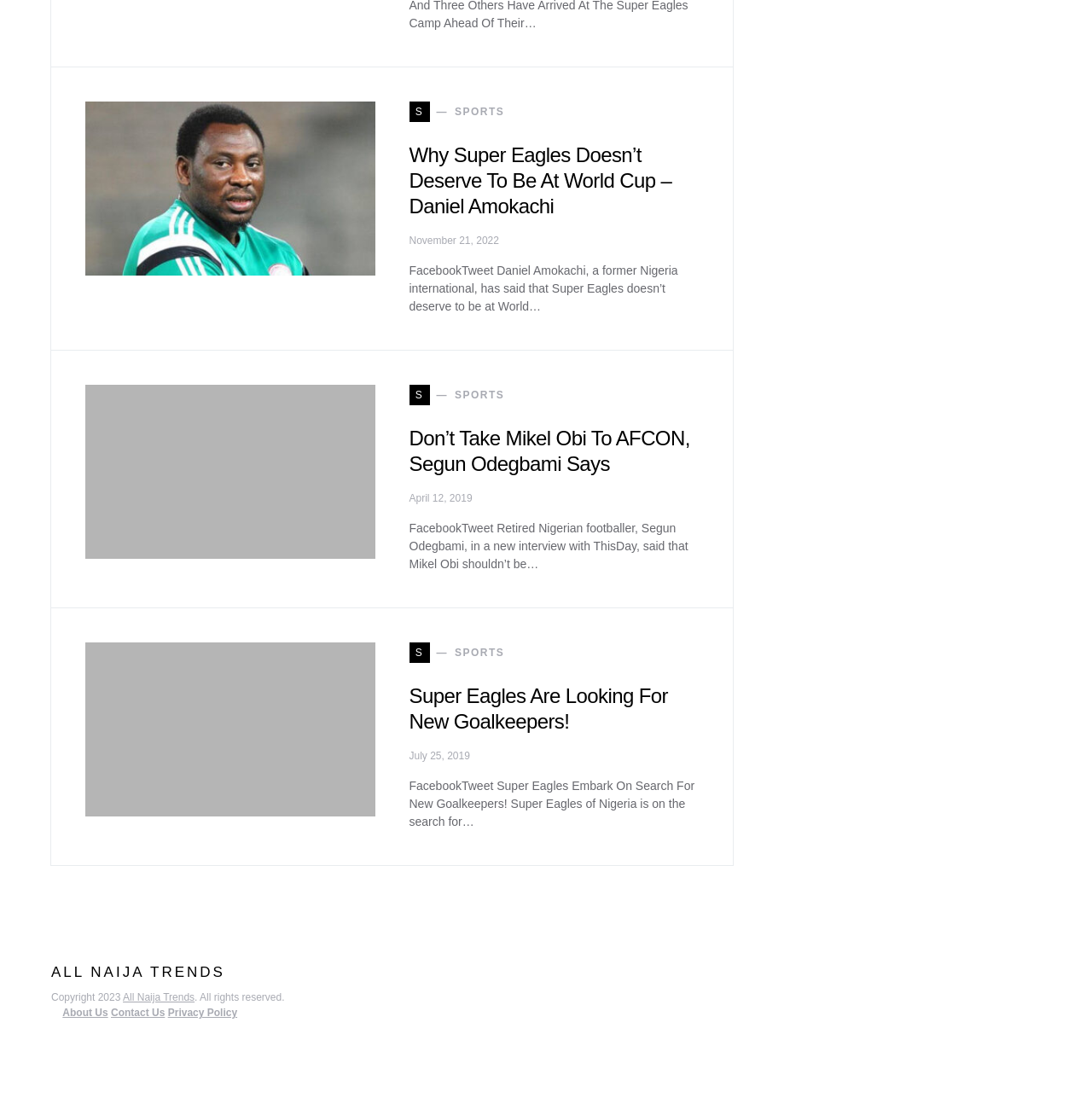Find and provide the bounding box coordinates for the UI element described here: "parent_node: READ MORE". The coordinates should be given as four float numbers between 0 and 1: [left, top, right, bottom].

[0.078, 0.585, 0.343, 0.743]